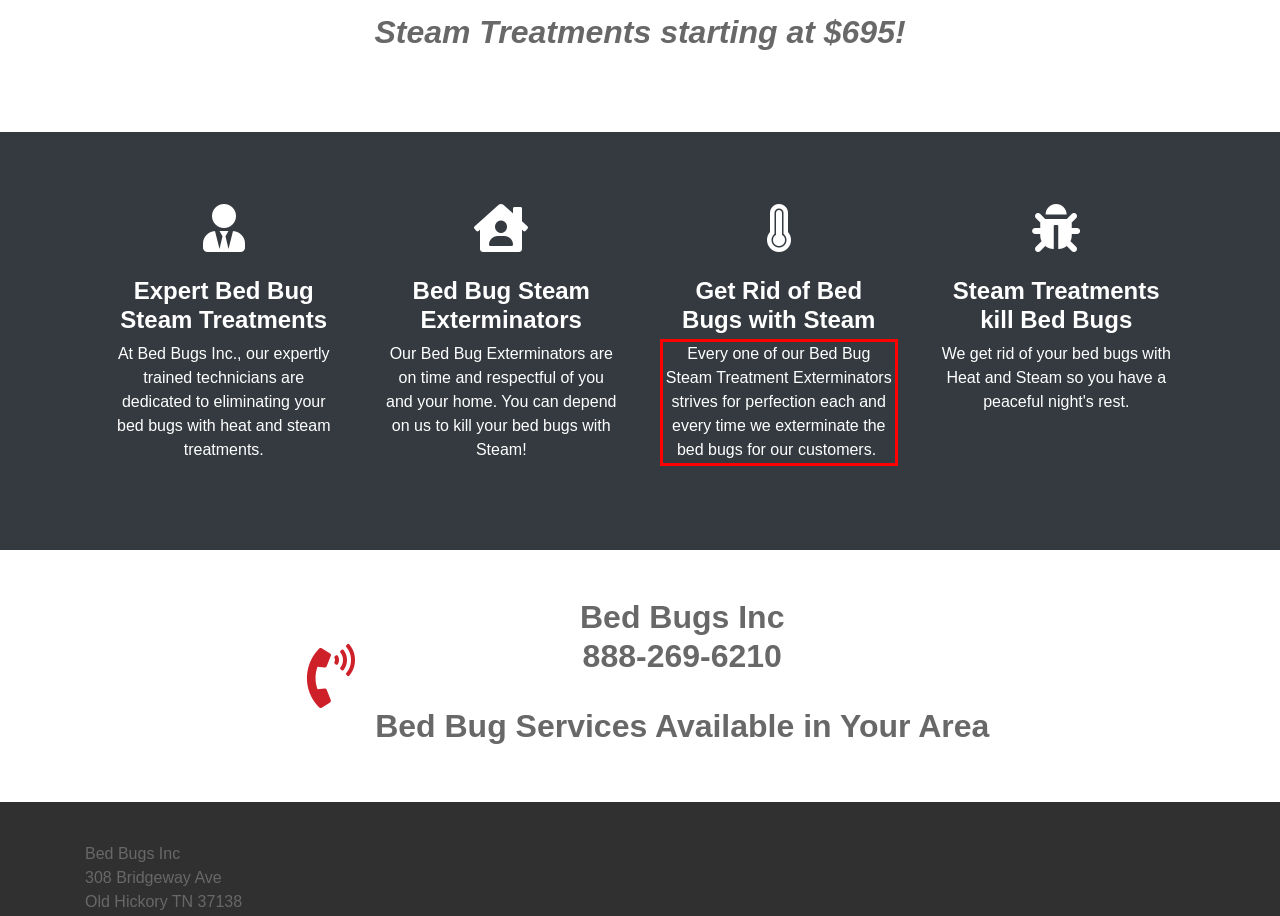Locate the red bounding box in the provided webpage screenshot and use OCR to determine the text content inside it.

Every one of our Bed Bug Steam Treatment Exterminators strives for perfection each and every time we exterminate the bed bugs for our customers.